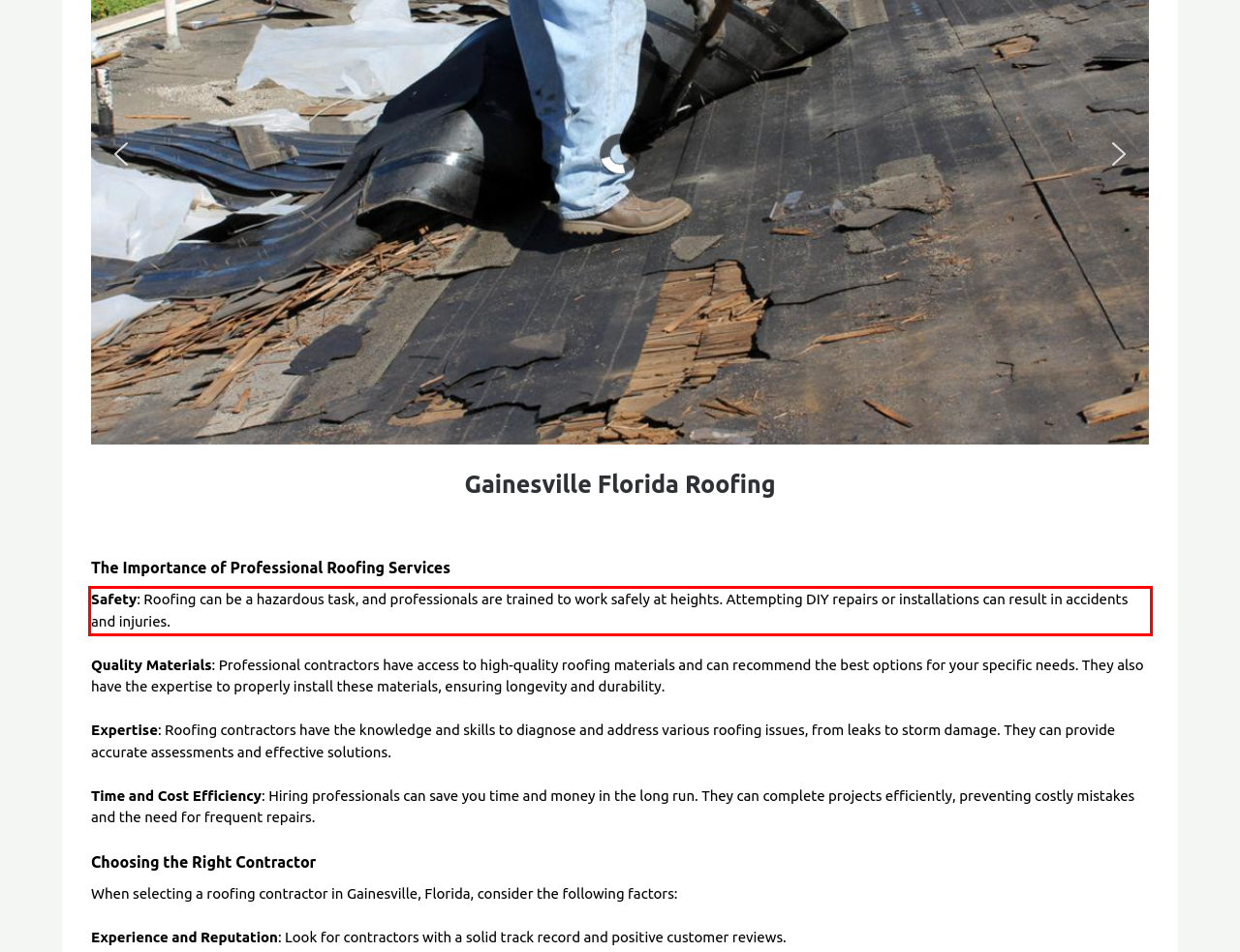Using the provided screenshot of a webpage, recognize and generate the text found within the red rectangle bounding box.

Safety: Roofing can be a hazardous task, and professionals are trained to work safely at heights. Attempting DIY repairs or installations can result in accidents and injuries.